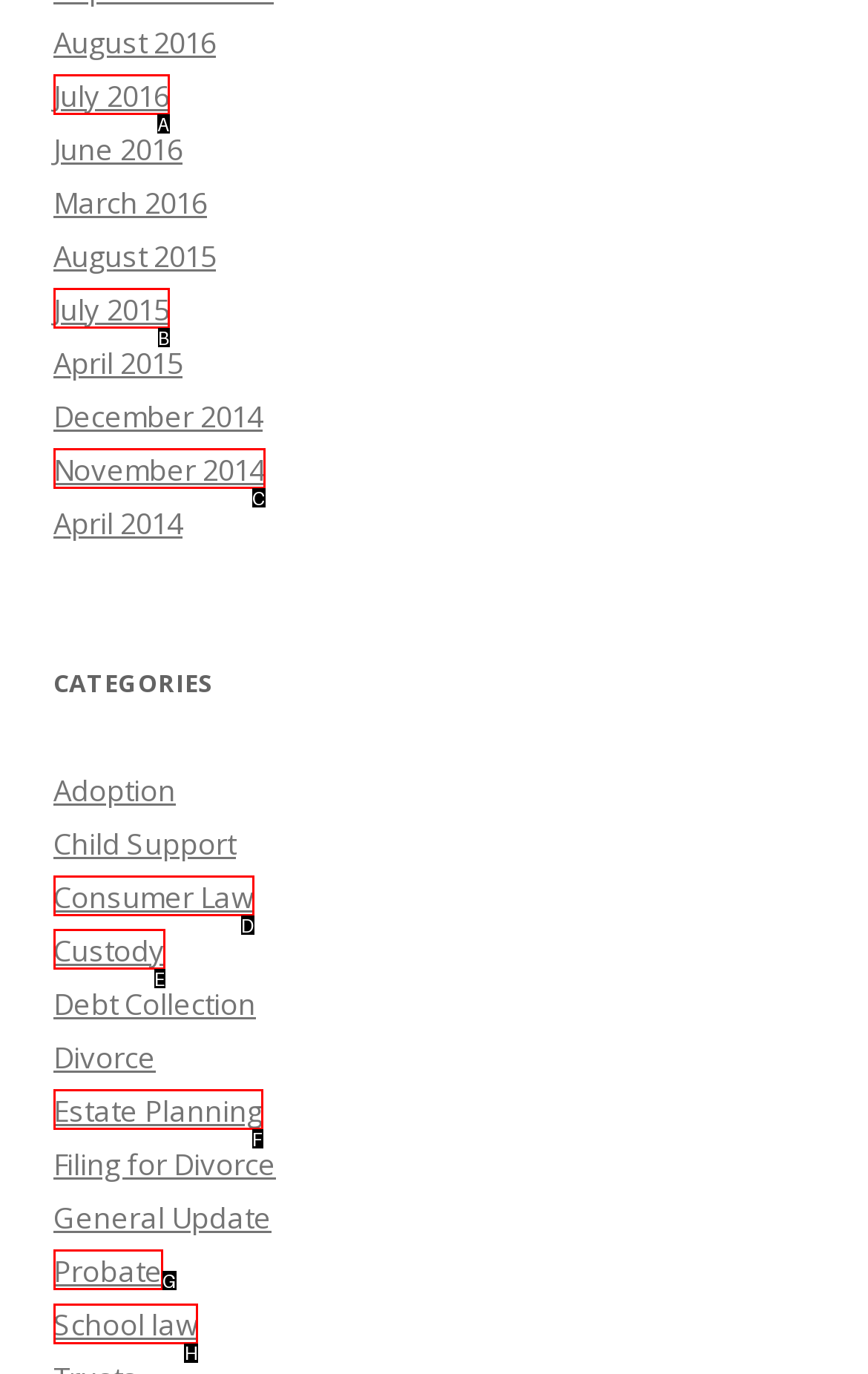Select the appropriate HTML element to click for the following task: learn about School law
Answer with the letter of the selected option from the given choices directly.

H